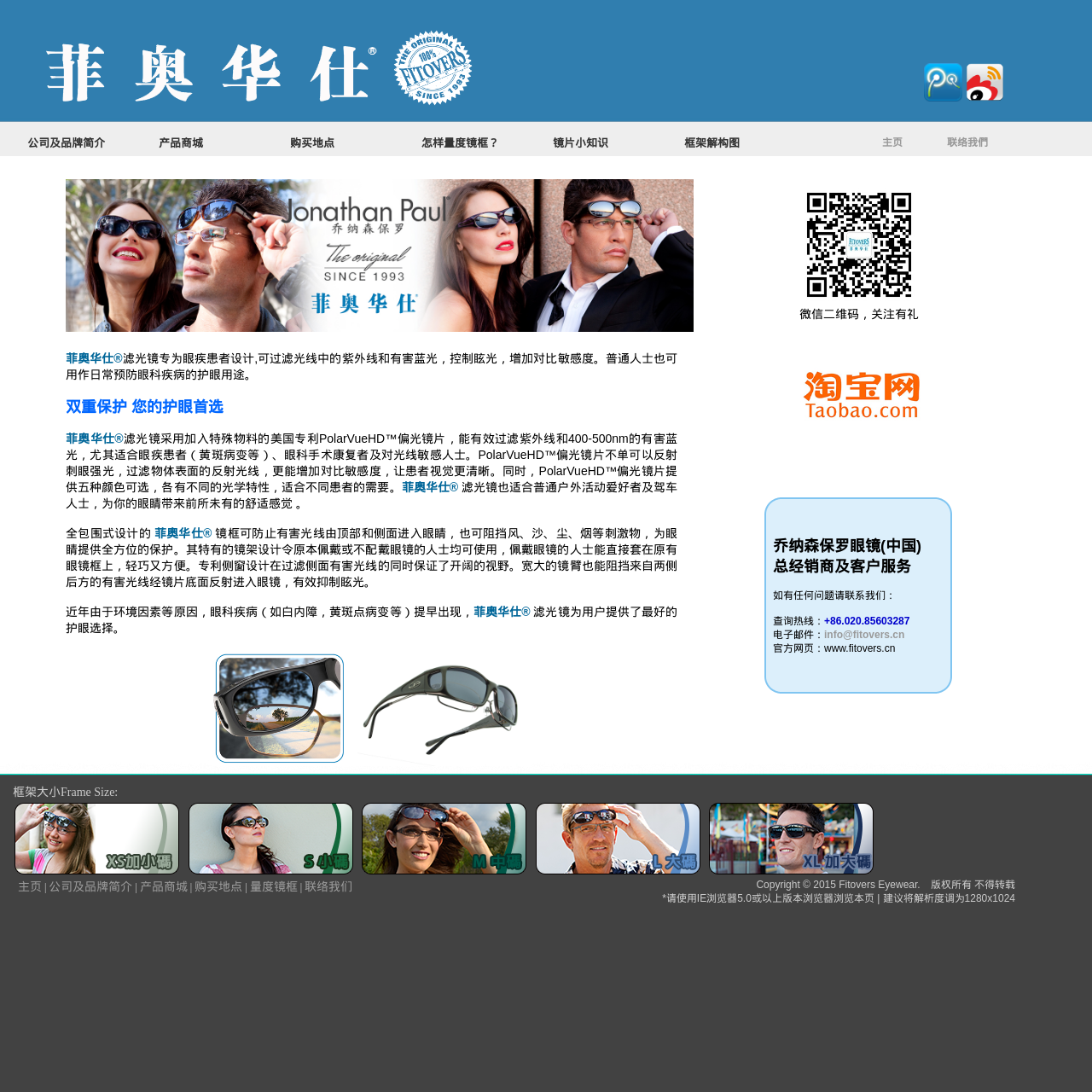Respond to the following query with just one word or a short phrase: 
What is the purpose of the eyewear?

To filter out harmful light